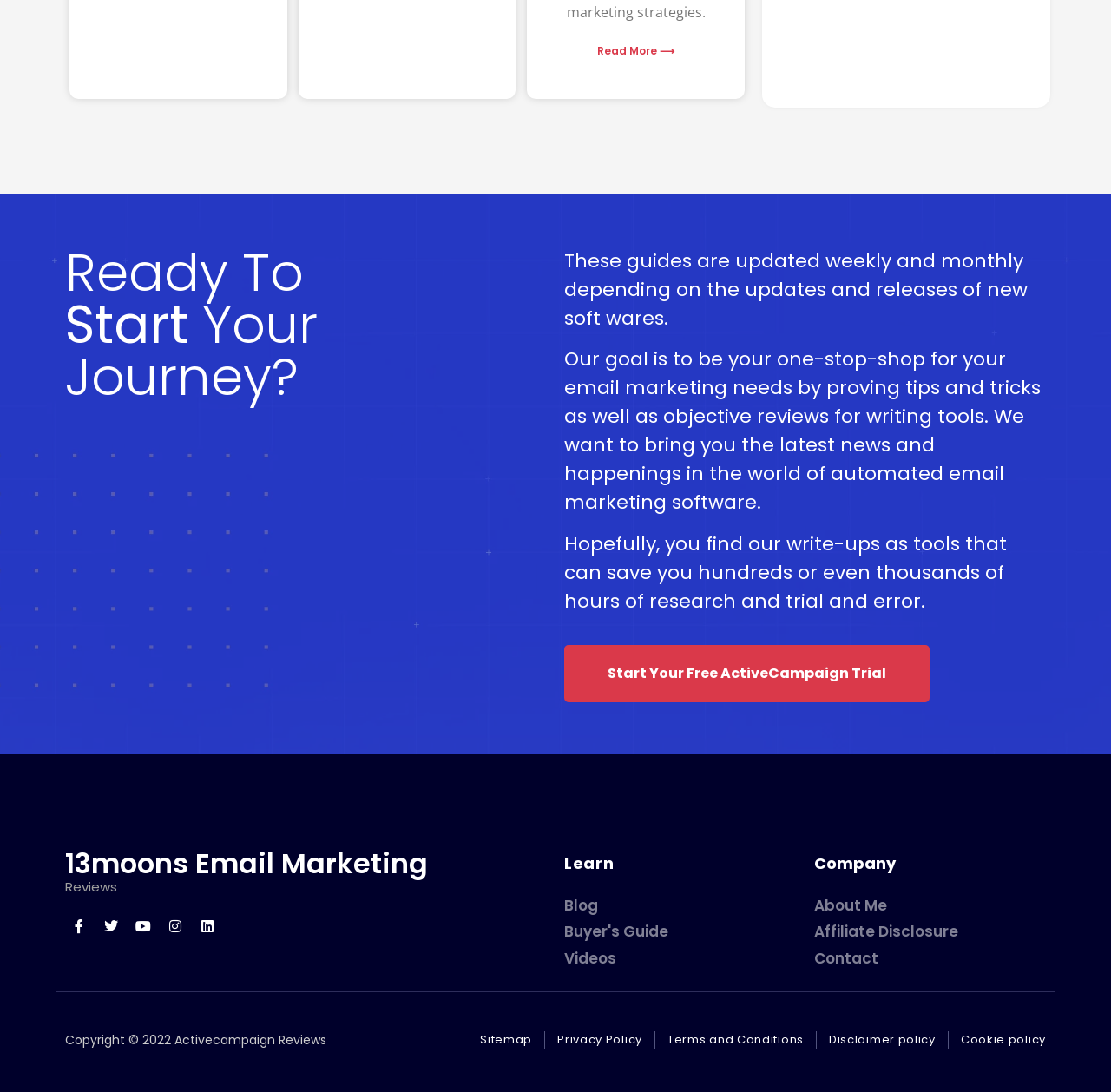From the webpage screenshot, identify the region described by Cookie policy. Provide the bounding box coordinates as (top-left x, top-left y, bottom-right x, bottom-right y), with each value being a floating point number between 0 and 1.

[0.865, 0.945, 0.941, 0.96]